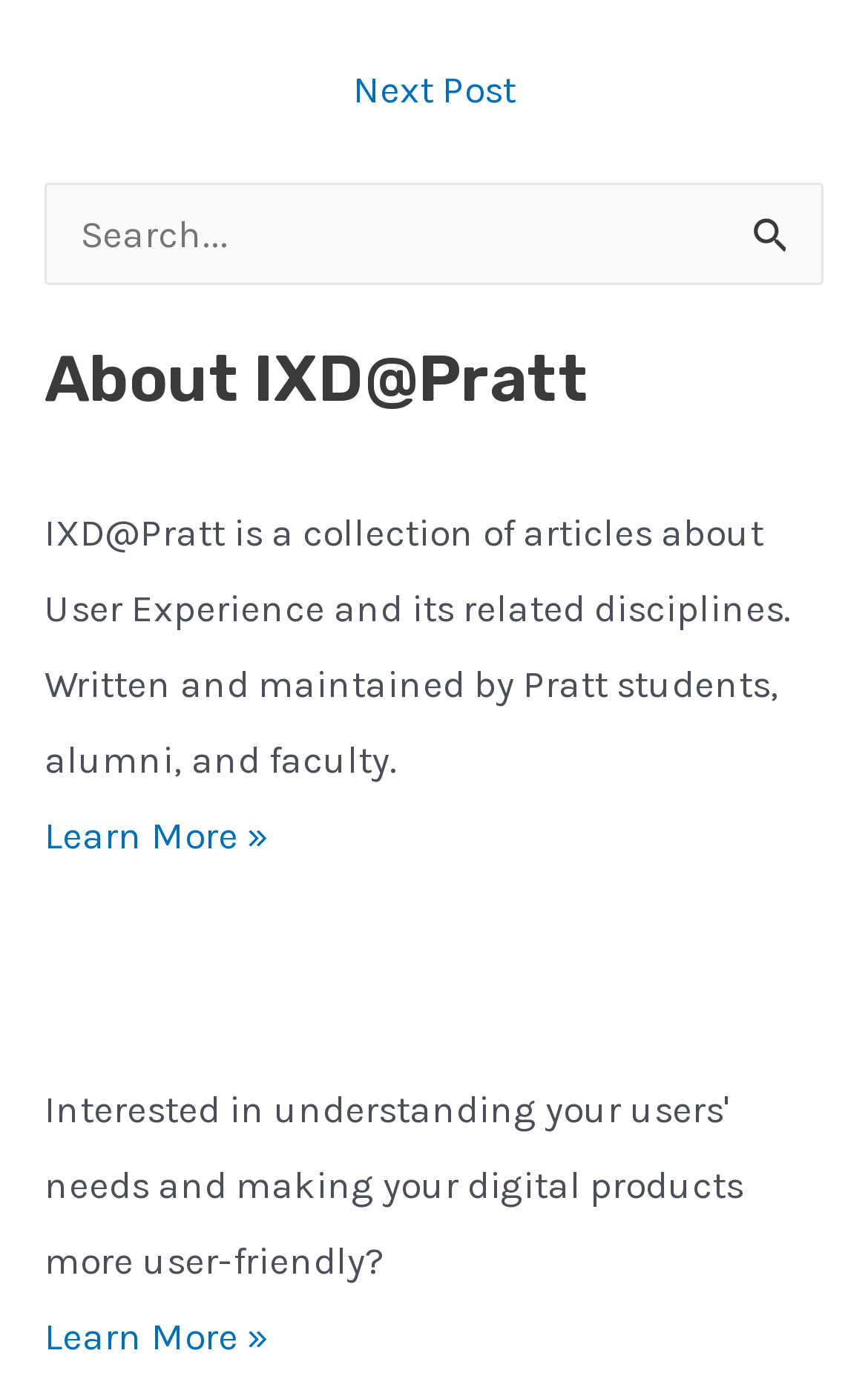Predict the bounding box of the UI element that fits this description: "parent_node: Search for: value="Search"".

[0.833, 0.132, 0.949, 0.202]